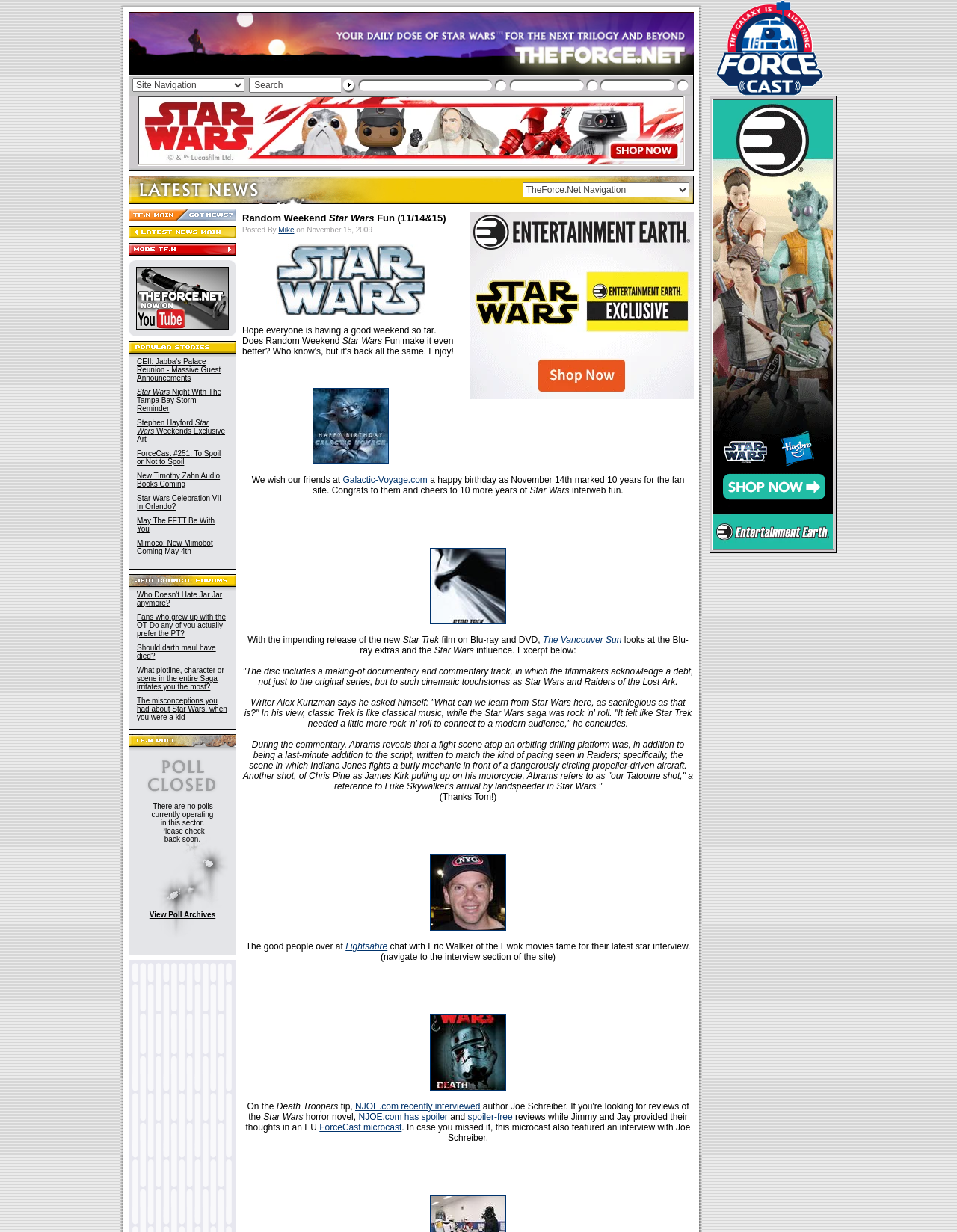Find the bounding box coordinates of the clickable region needed to perform the following instruction: "Submit a query". The coordinates should be provided as four float numbers between 0 and 1, i.e., [left, top, right, bottom].

[0.356, 0.062, 0.373, 0.076]